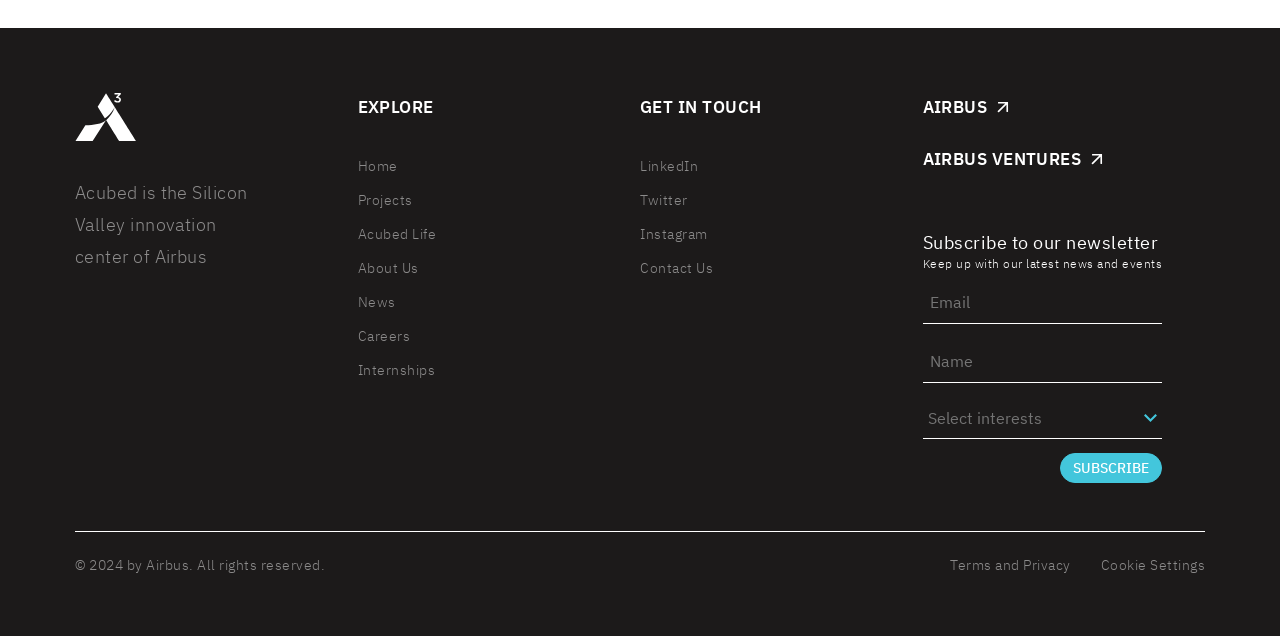Please provide a one-word or phrase answer to the question: 
What is the name of the innovation center?

Acubed